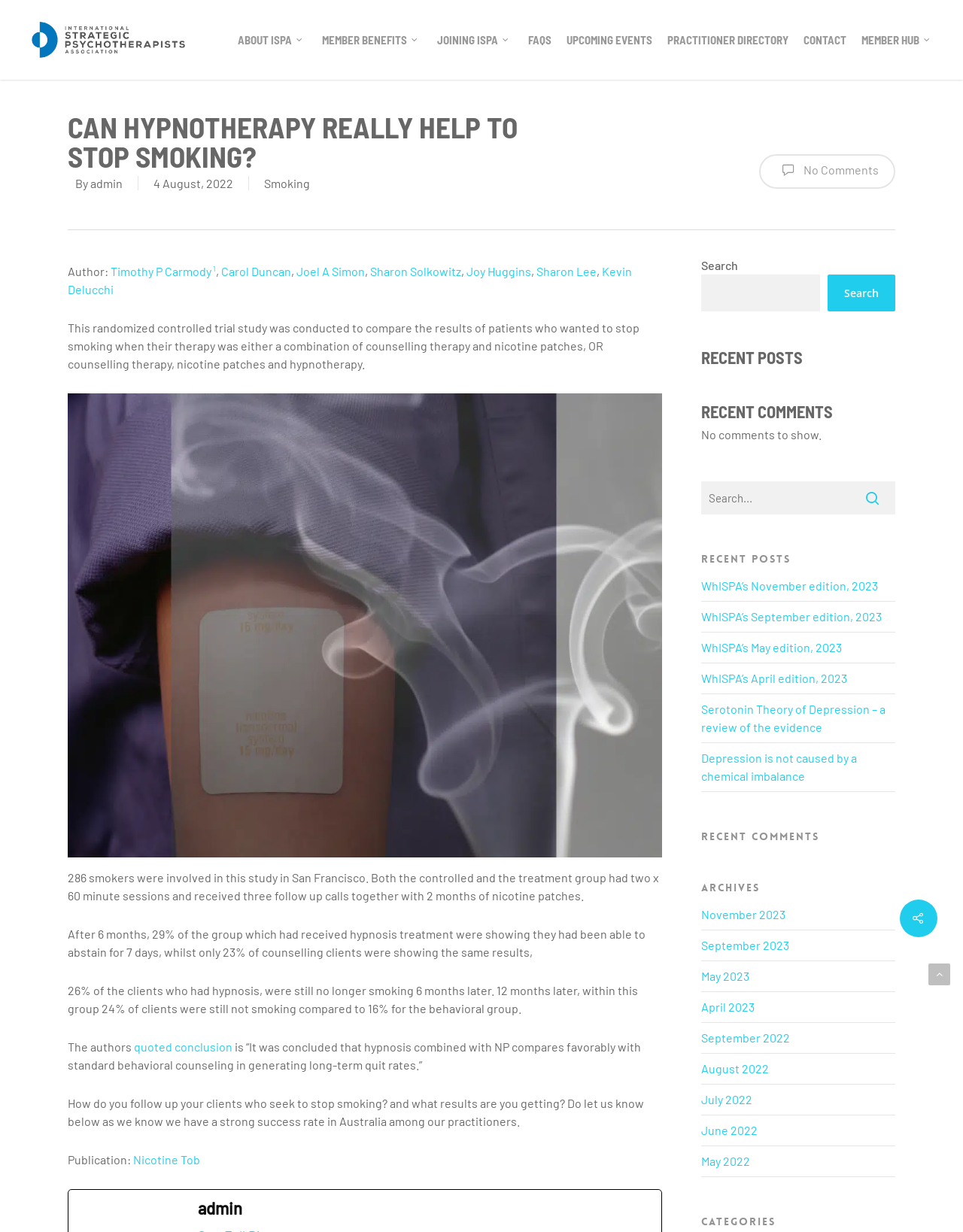Identify the primary heading of the webpage and provide its text.

CAN HYPNOTHERAPY REALLY HELP TO STOP SMOKING?